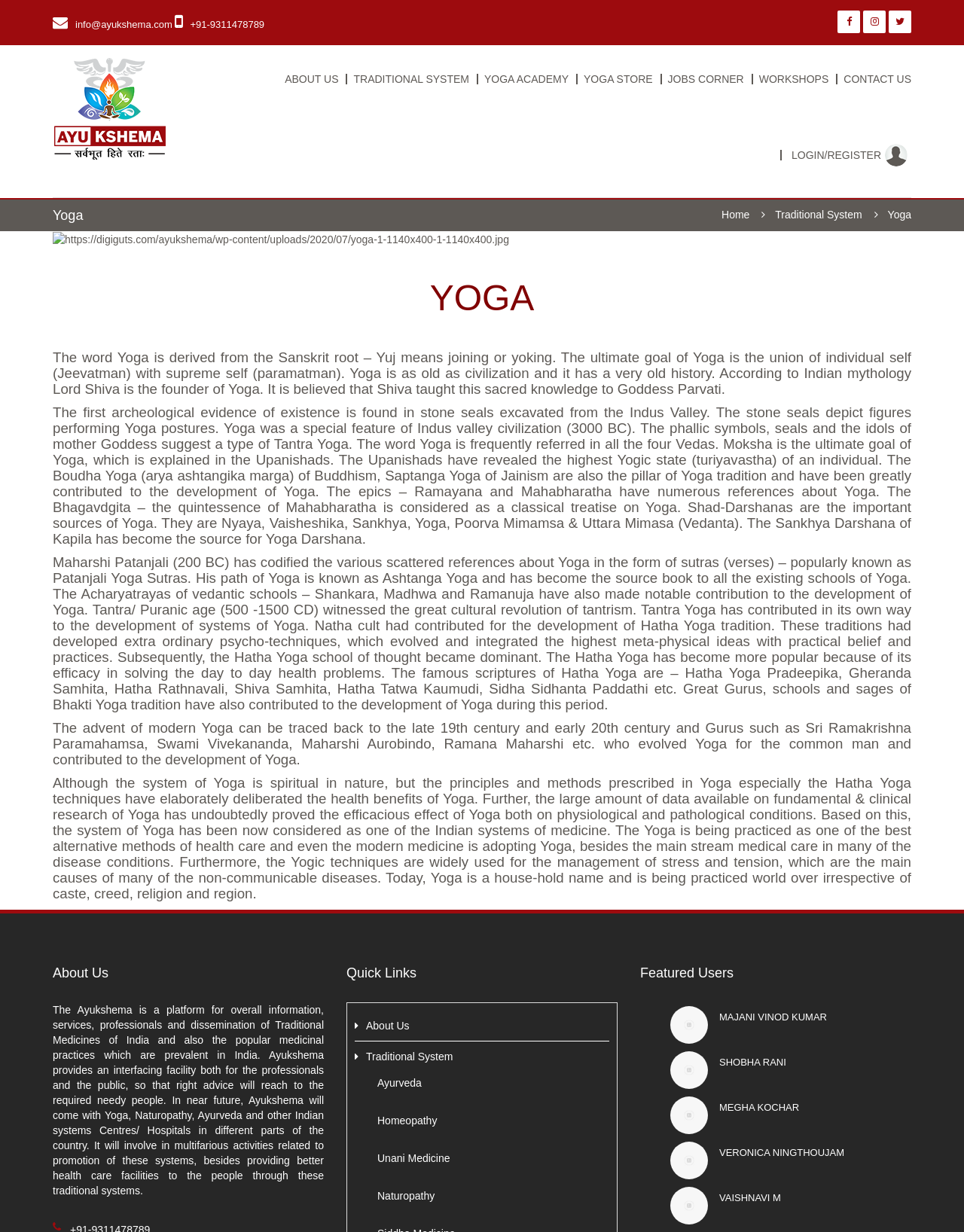Please identify the coordinates of the bounding box for the clickable region that will accomplish this instruction: "Visit the 'TERMS' page".

None